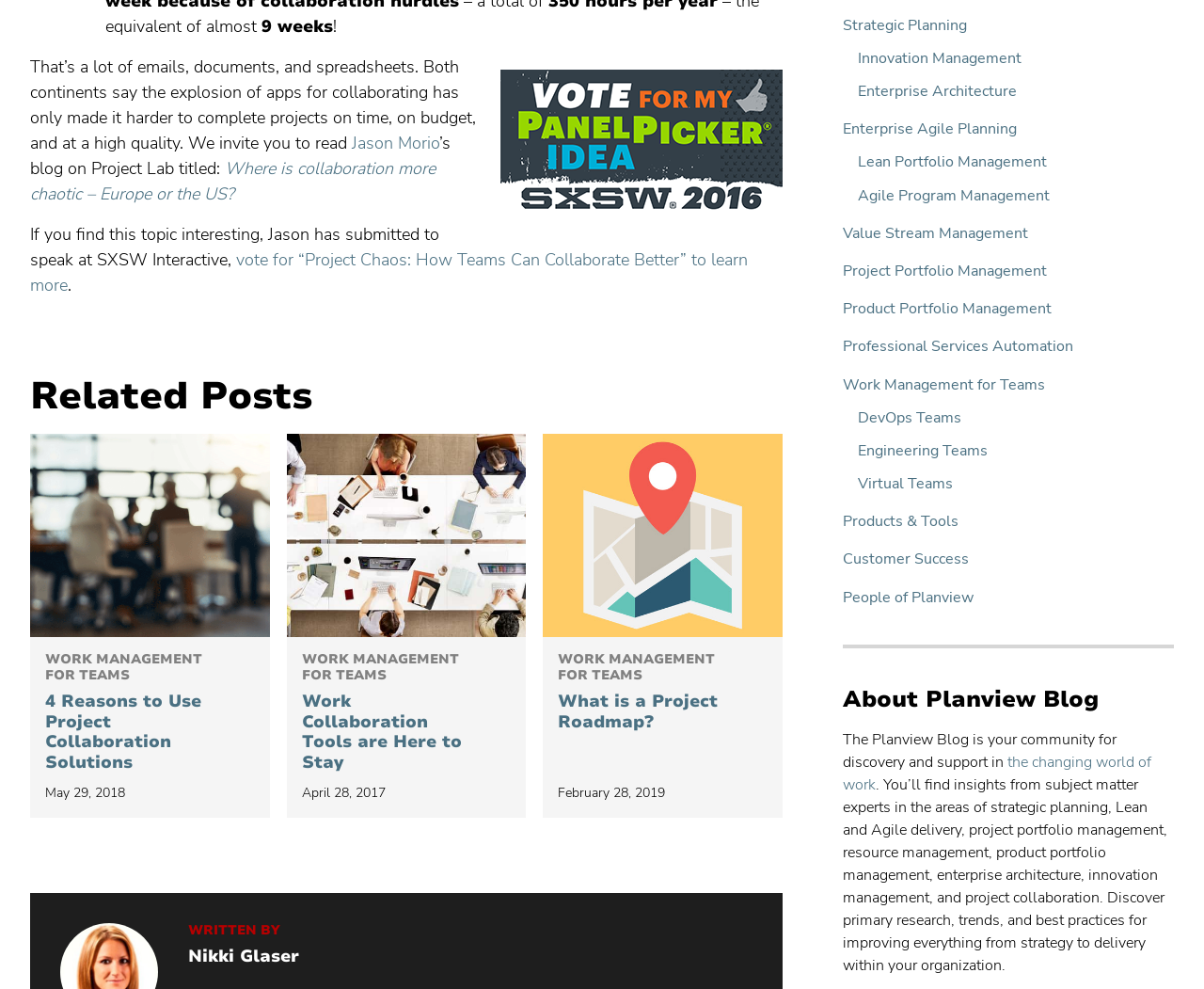Please study the image and answer the question comprehensively:
Who wrote the blog post about Project Chaos?

The blog post about Project Chaos was written by Jason Morio, as indicated by the link 'Jason Morio' in the article, which suggests that he is the author of the post.